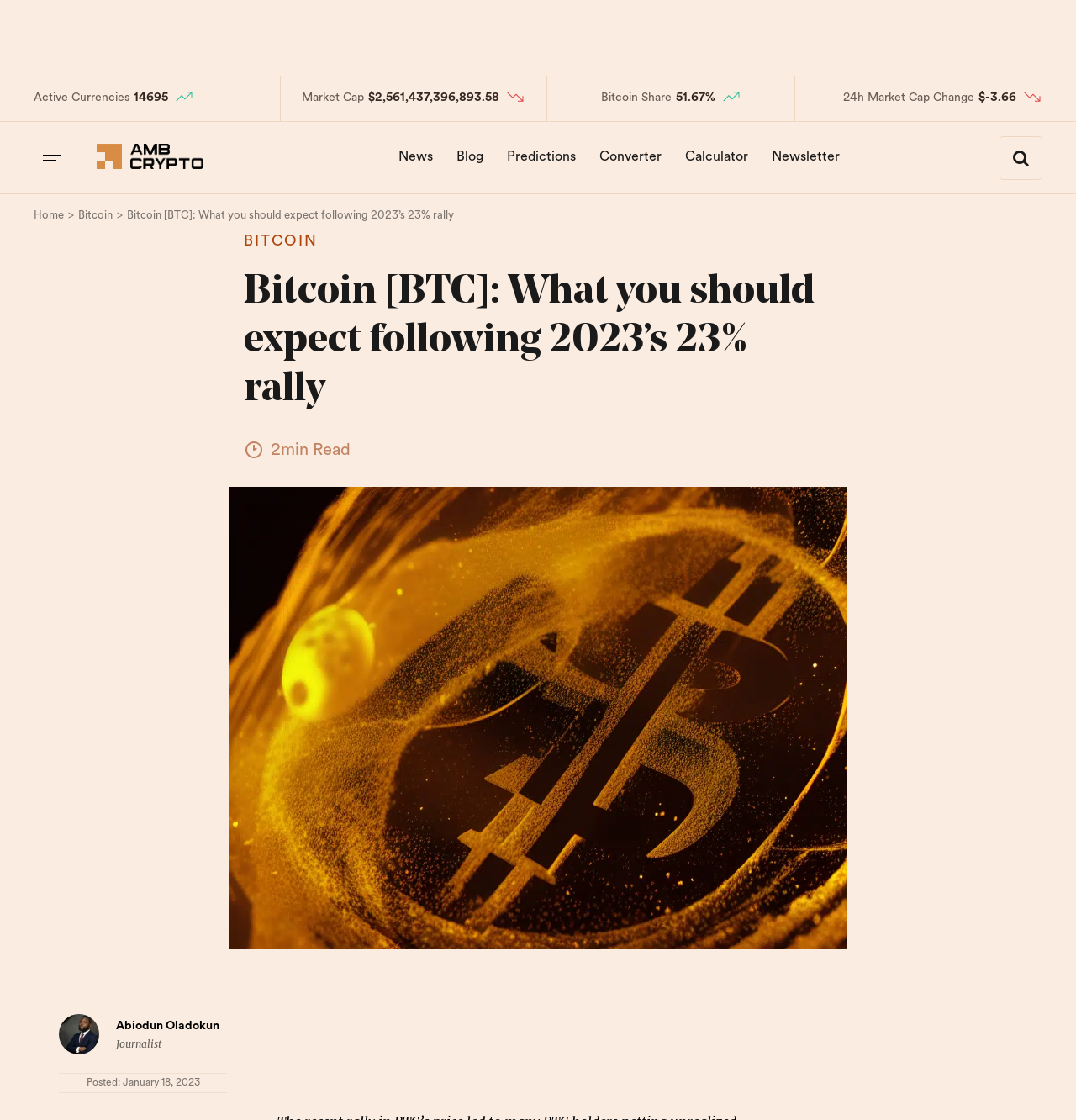Find the bounding box coordinates of the clickable area that will achieve the following instruction: "Read the Bitcoin article".

[0.227, 0.239, 0.773, 0.37]